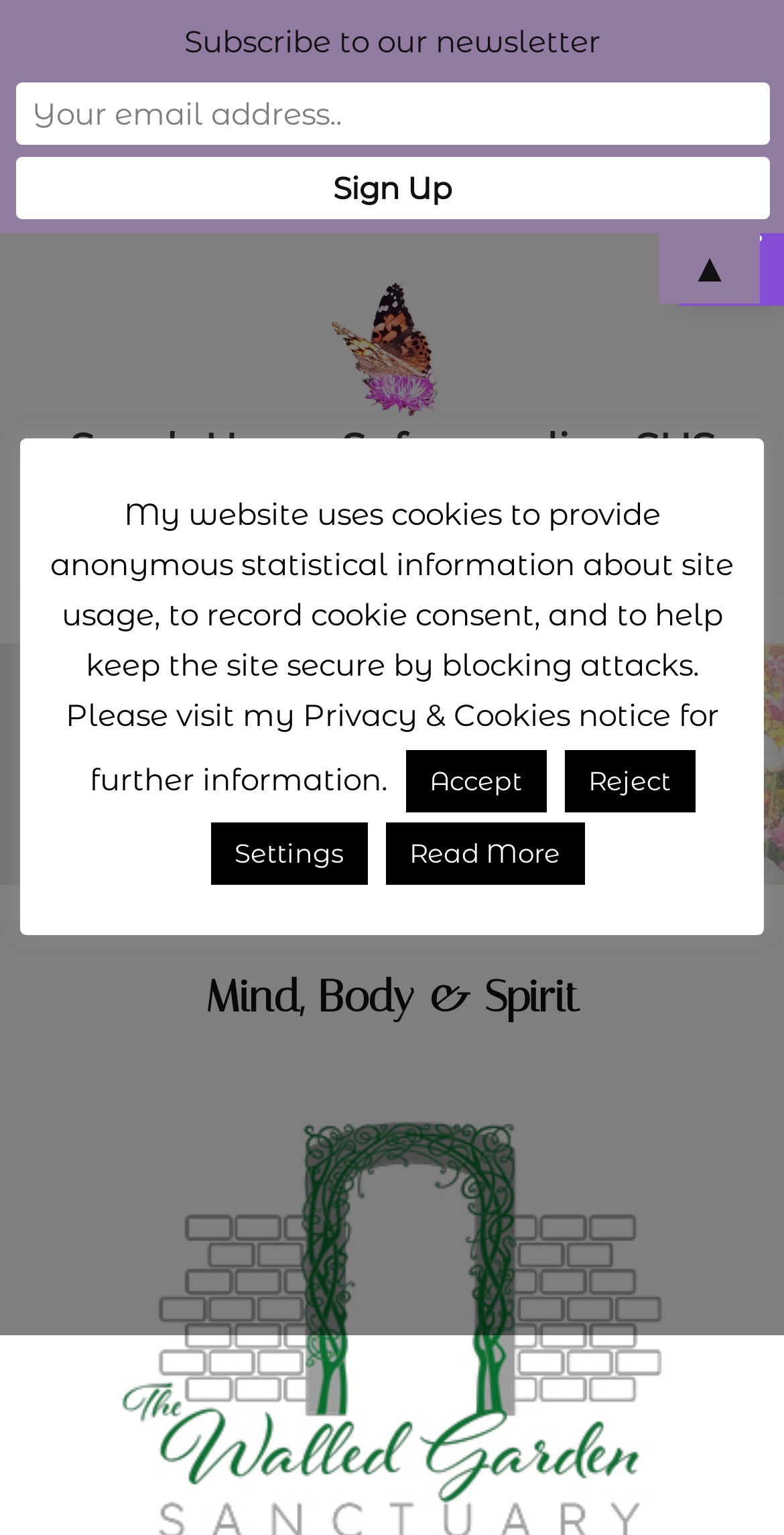Give a full account of the webpage's elements and their arrangement.

The webpage is about Mind, Body, and Spirit Day Retreats offered by Sarah Henry Safeguarding SHS. At the top right corner, there is a link to open the toolbar accessibility tools, accompanied by an image with the same name. Below this, a link to skip to the content is located at the top left corner.

The main content area features a prominent link to Sarah Henry Safeguarding SHS, accompanied by an image of a butterfly on a flower. To the right of this, a navigation menu button is situated, which expands to reveal a heading that reads "Mind, Body & Spirit".

In the top middle section, a newsletter subscription area is present, with a static text "Subscribe to our newsletter" and a required textbox to input an email address. A "Sign Up" button is located below the textbox.

At the bottom of the page, a static text block provides information about the website's use of cookies, including a link to the Privacy & Cookies notice. Below this, three links are aligned horizontally: "Accept", "Reject", and "Settings" for cookie preferences, as well as a "Read More" link.